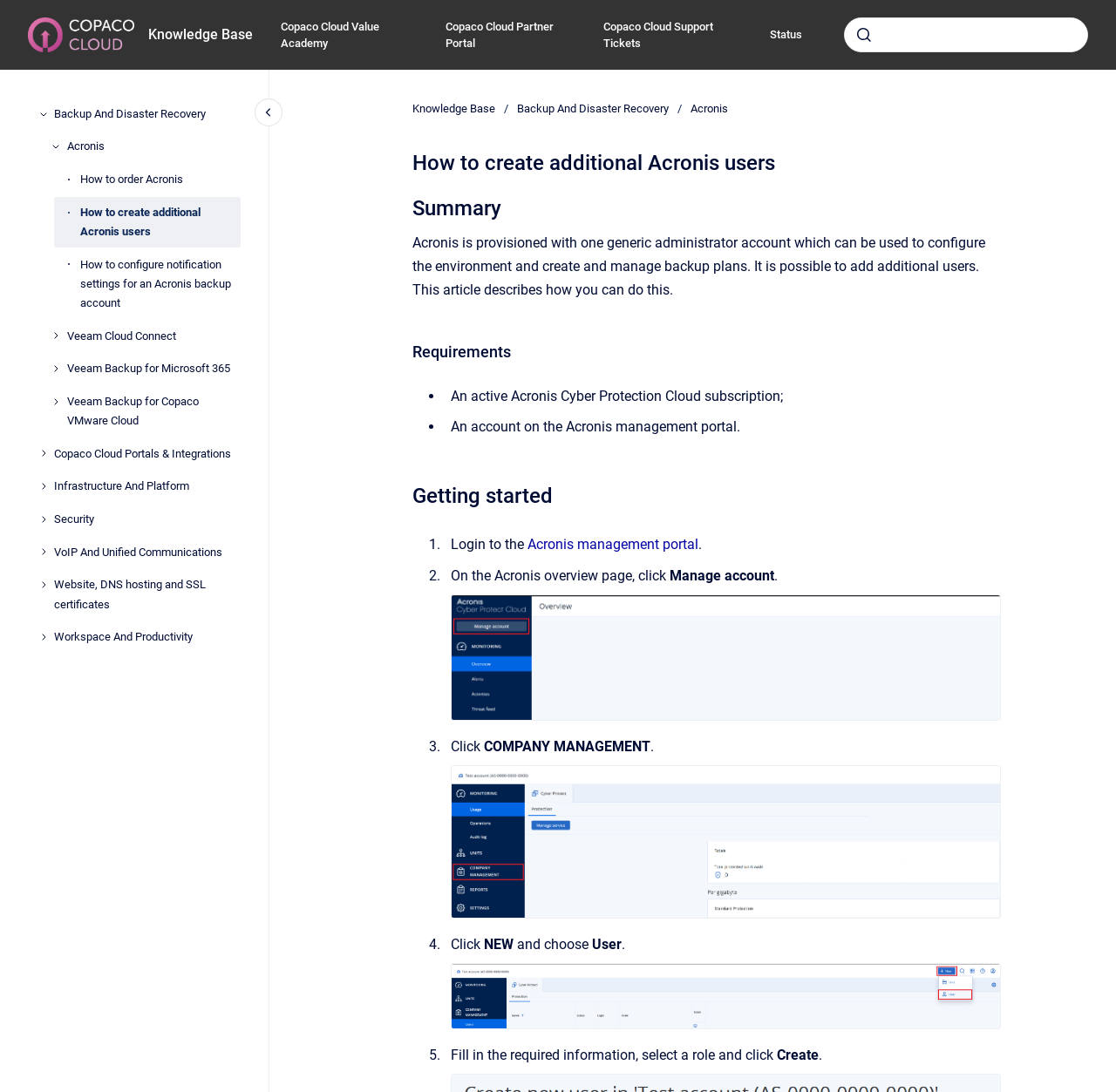Pinpoint the bounding box coordinates of the clickable area necessary to execute the following instruction: "Create additional Acronis users". The coordinates should be given as four float numbers between 0 and 1, namely [left, top, right, bottom].

[0.071, 0.18, 0.216, 0.227]